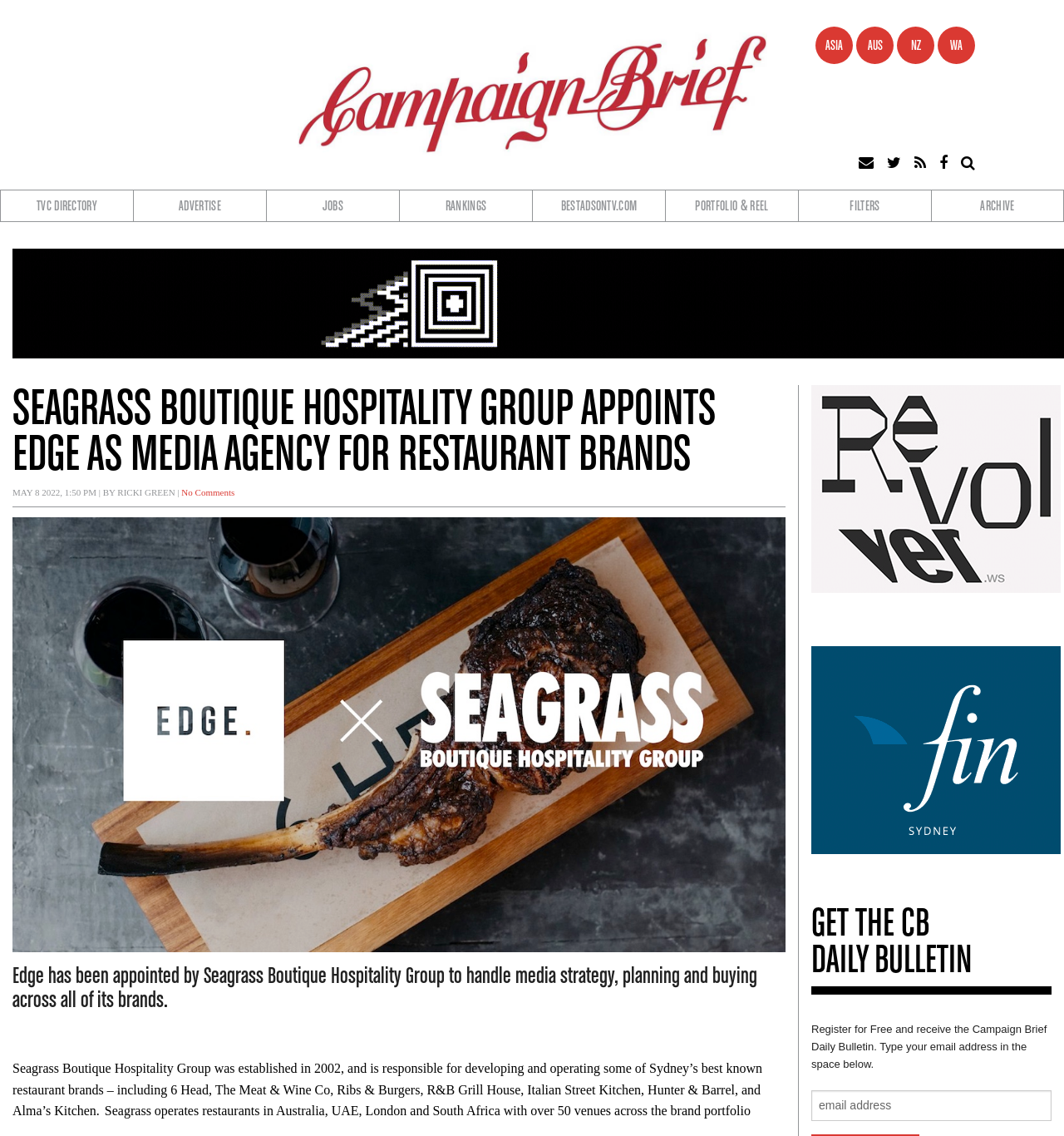Using a single word or phrase, answer the following question: 
What is the position of the link 'TVC DIRECTORY' on the webpage?

Top-left